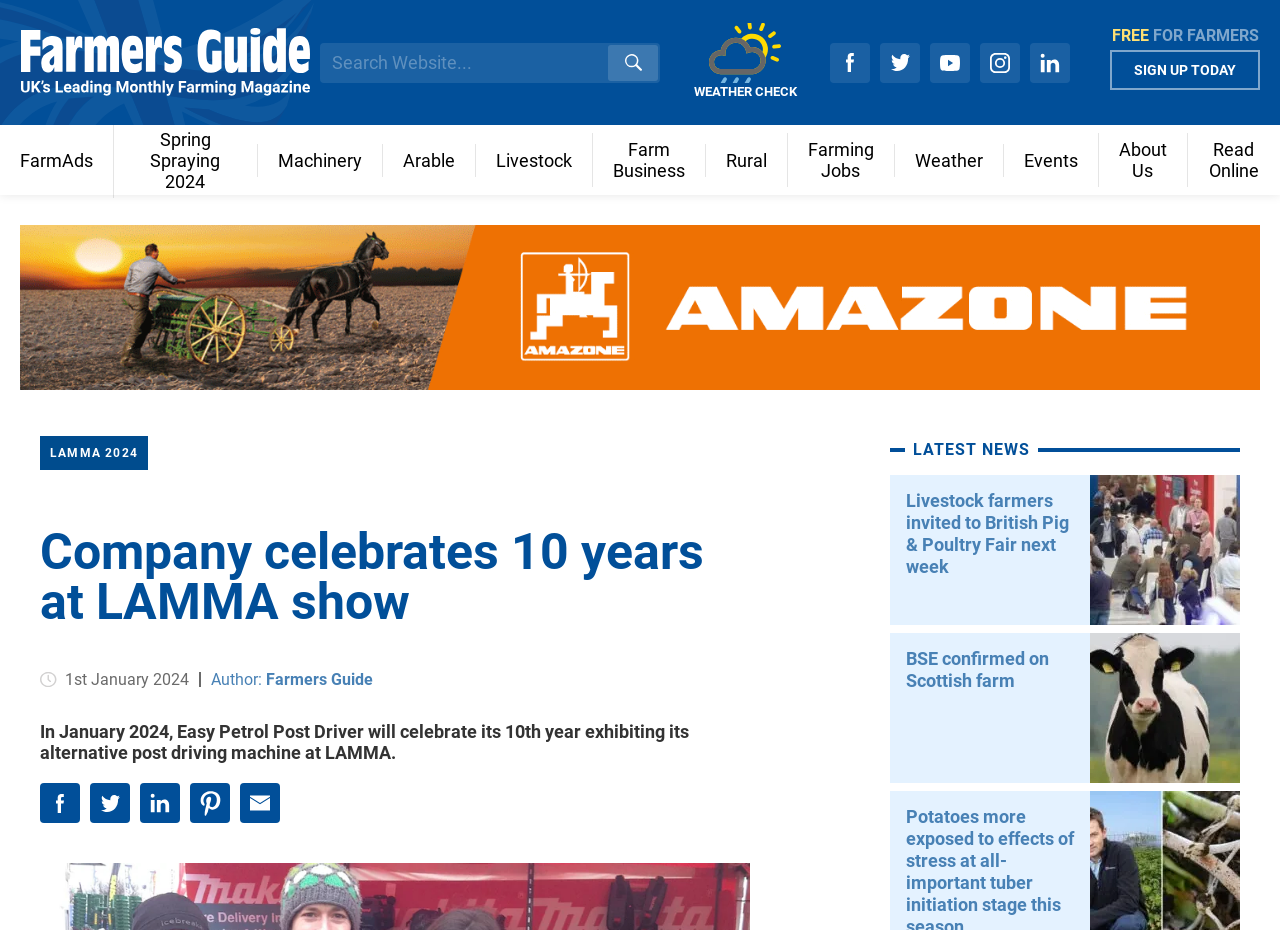What is the name of the company celebrating 10 years at LAMMA show?
Provide a one-word or short-phrase answer based on the image.

Easy Petrol Post Driver